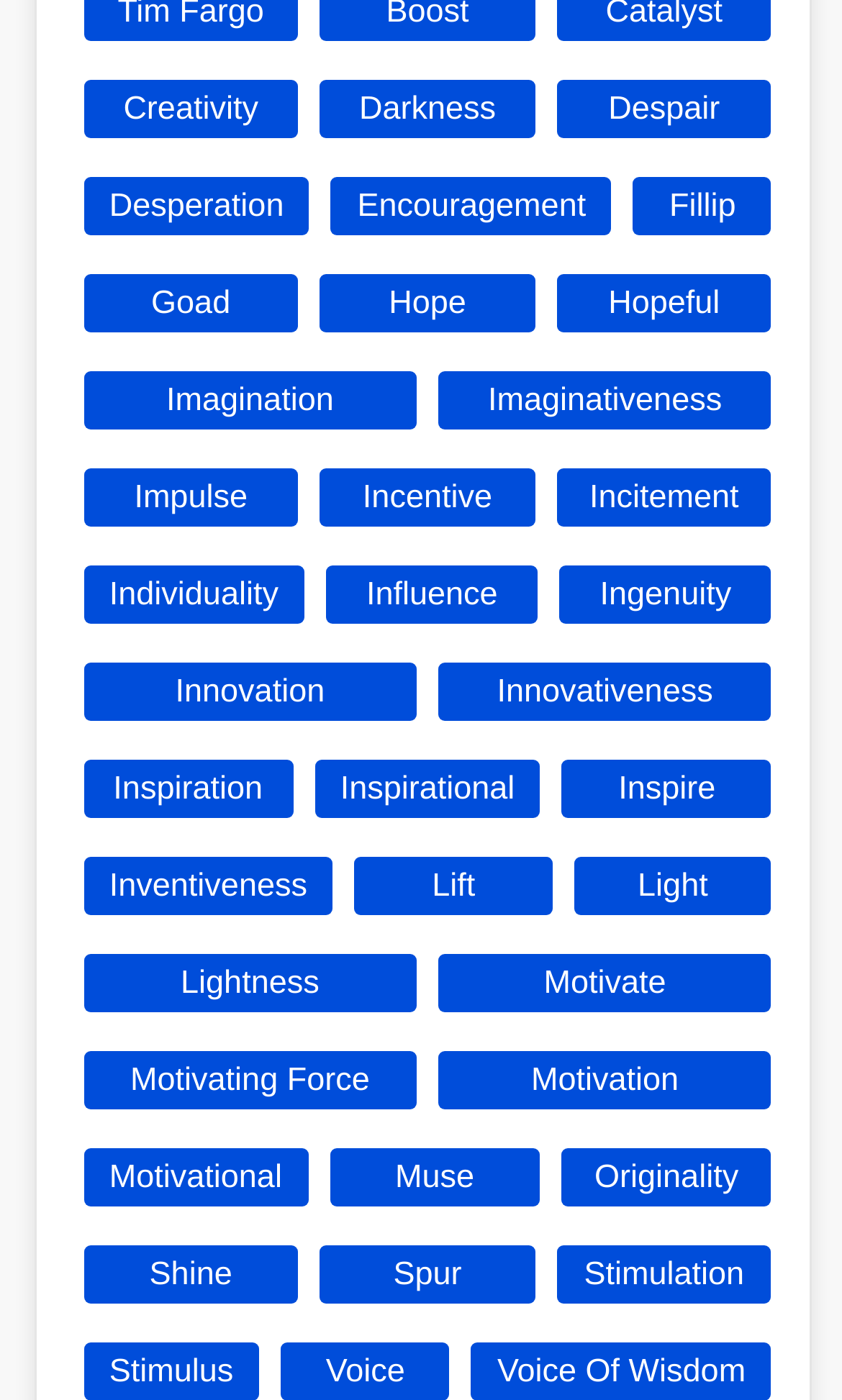What is the link located at the bottom-right corner of the webpage? Analyze the screenshot and reply with just one word or a short phrase.

Stimulation